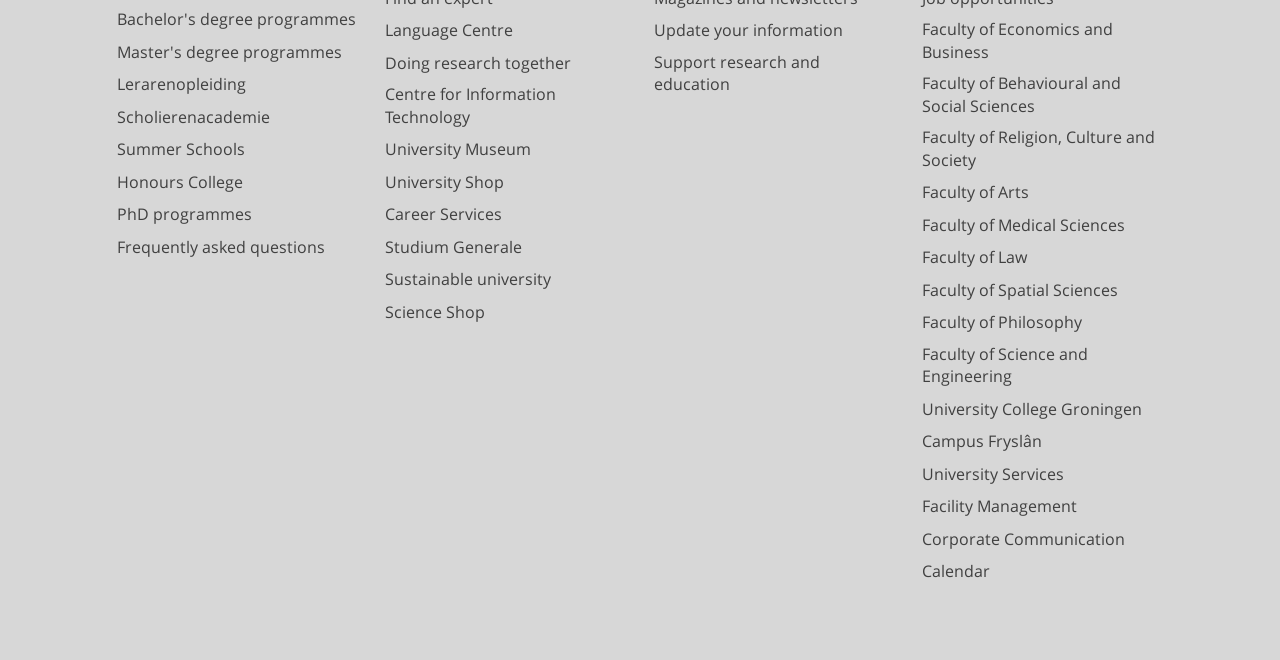Please answer the following query using a single word or phrase: 
What is the last link in the second column?

Calendar